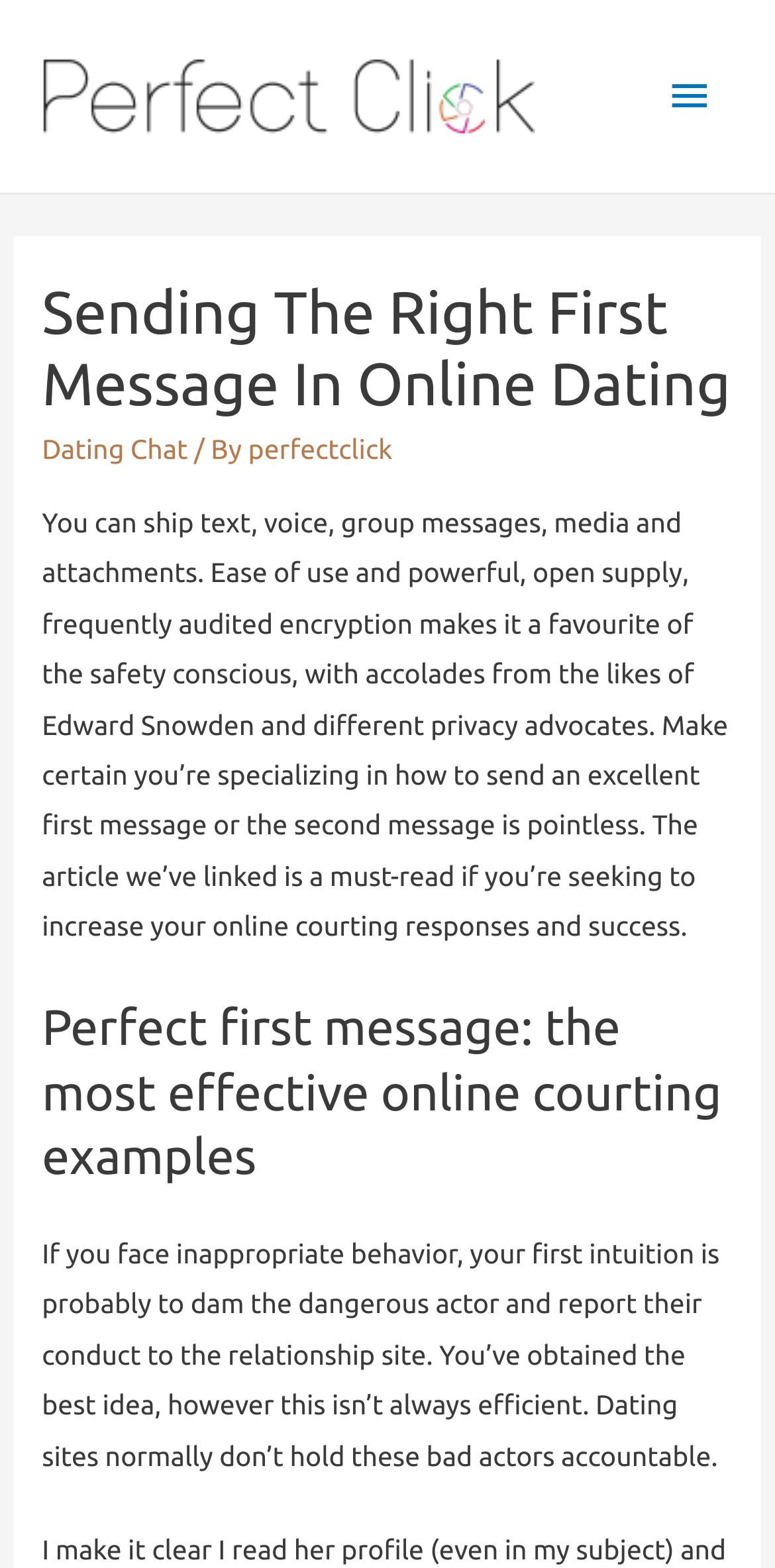Offer an extensive depiction of the webpage and its key elements.

The webpage is about online dating, specifically focusing on sending the right first message. At the top left, there is a link to "Perfectclick" accompanied by an image with the same name. On the top right, there is a main menu button that, when expanded, reveals a header section. 

In the header section, there is a heading that reads "Sending The Right First Message In Online Dating" followed by three links: "Dating Chat", a separator text "/ By", and "perfectclick". 

Below the header section, there is a block of text that discusses the importance of sending a good first message in online dating, highlighting the need for ease of use, powerful encryption, and a focus on increasing online dating responses and success. 

Further down, there is a heading that reads "Perfect first message: the most effective online dating examples". Below this heading, there is another block of text that advises against simply blocking and reporting bad actors on dating sites, suggesting that this approach may not be effective.